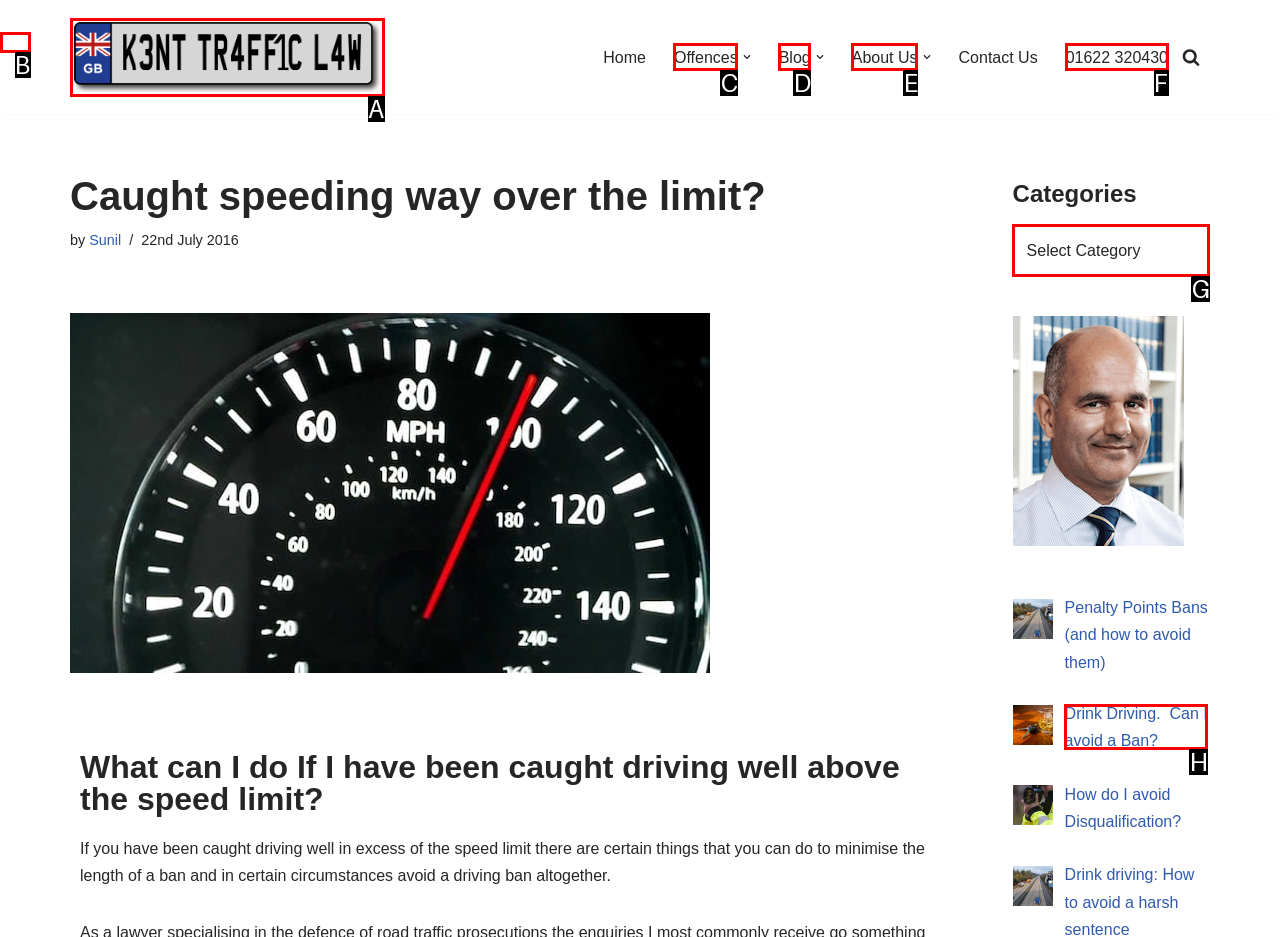To complete the instruction: Select a category from the dropdown, which HTML element should be clicked?
Respond with the option's letter from the provided choices.

G